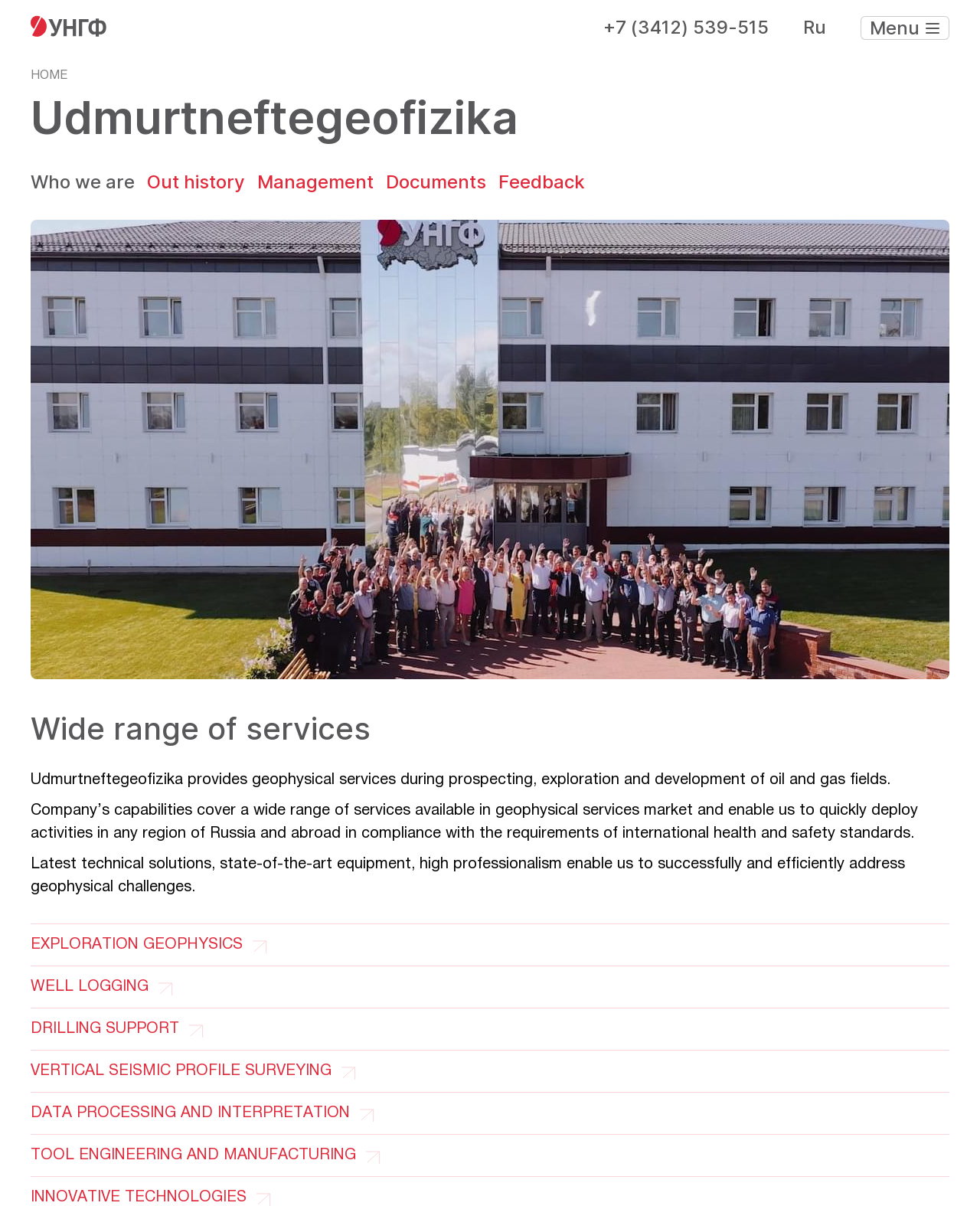Answer with a single word or phrase: 
What is the main topic of the webpage?

Company information